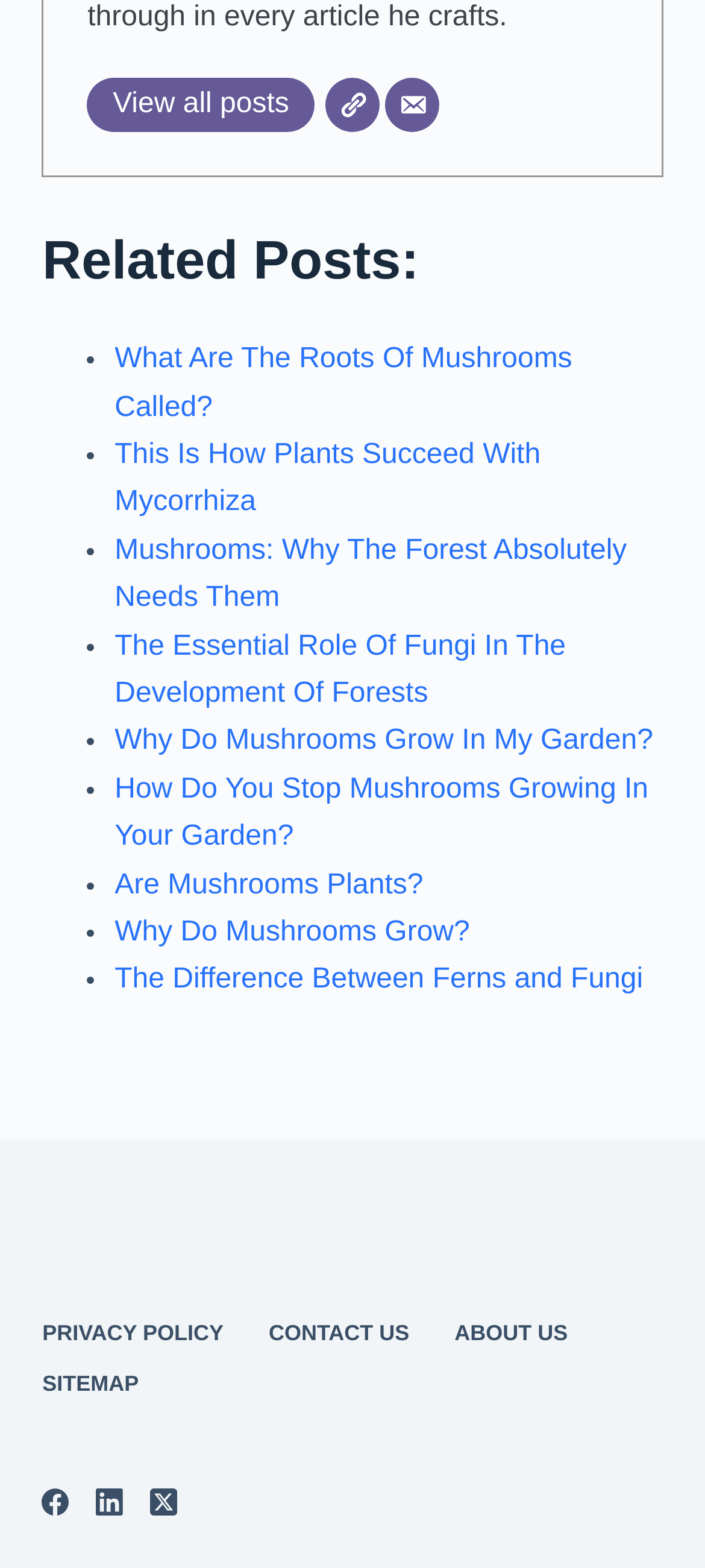Identify the bounding box coordinates of the part that should be clicked to carry out this instruction: "Read about What Are The Roots Of Mushrooms Called?".

[0.163, 0.219, 0.812, 0.269]